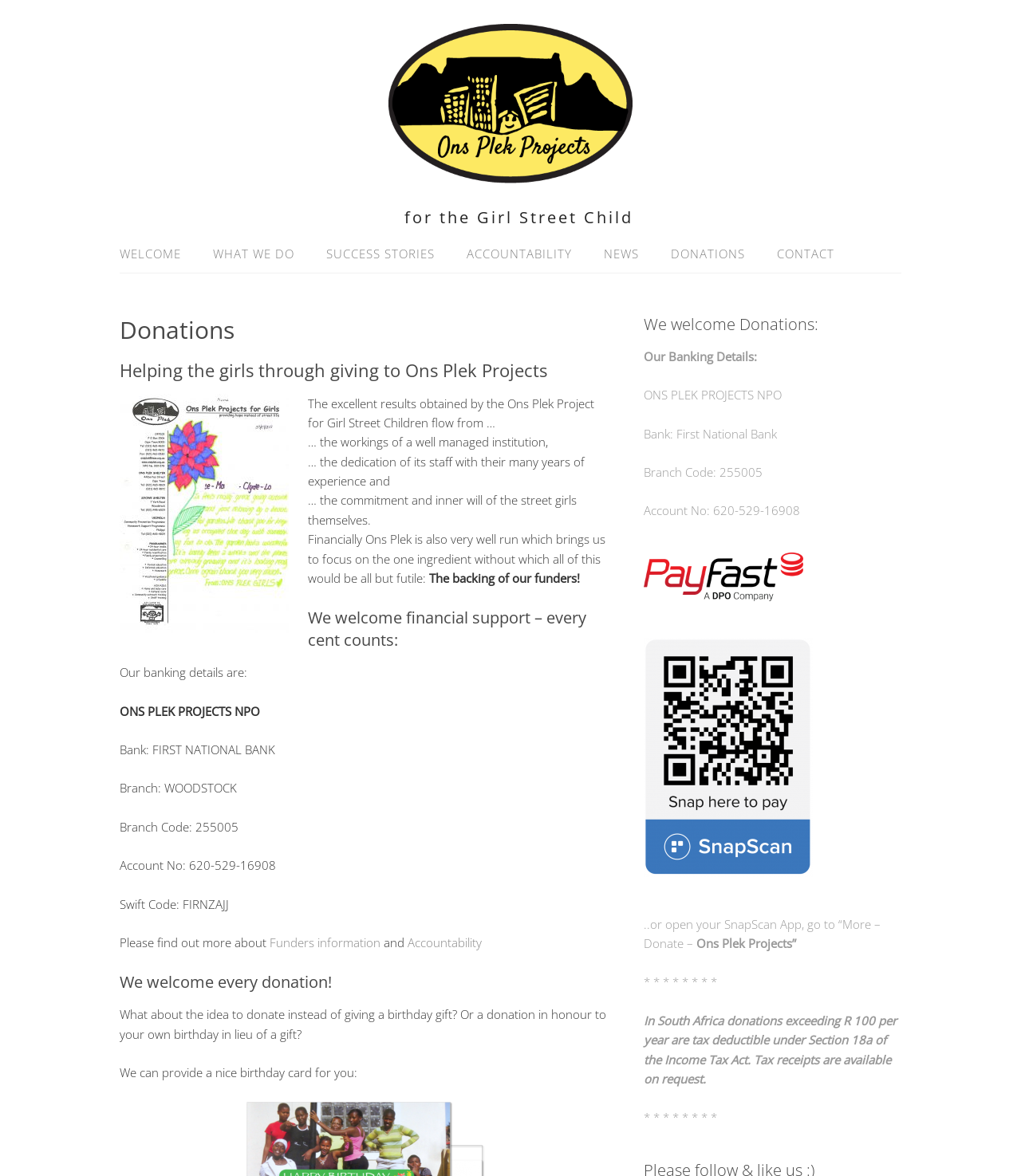Provide the bounding box coordinates of the section that needs to be clicked to accomplish the following instruction: "Click on 'DONATIONS'."

[0.641, 0.202, 0.745, 0.23]